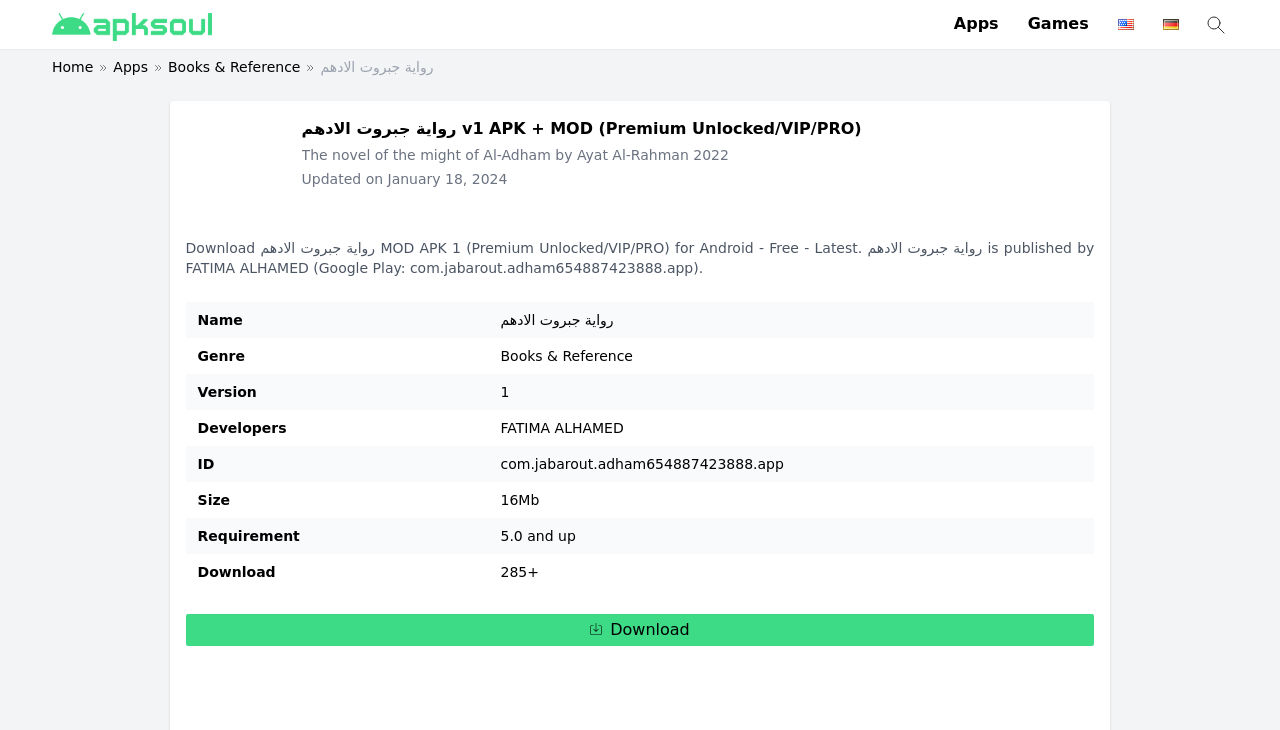Locate the bounding box coordinates of the clickable area to execute the instruction: "Click on the ApkSoul.net link". Provide the coordinates as four float numbers between 0 and 1, represented as [left, top, right, bottom].

[0.041, 0.016, 0.165, 0.05]